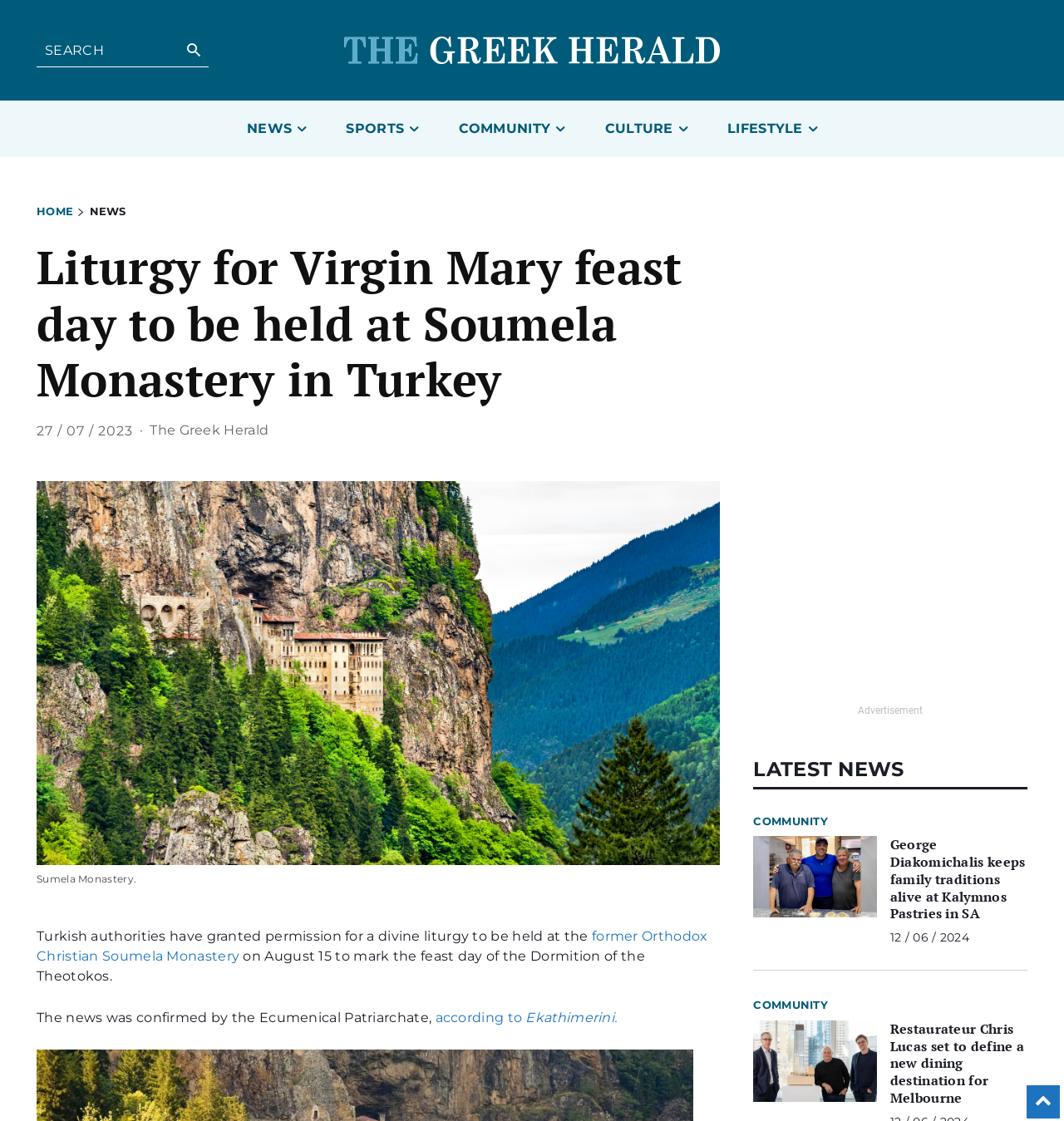Specify the bounding box coordinates of the element's region that should be clicked to achieve the following instruction: "View image of Orthodox Christian Sumela Monastery". The bounding box coordinates consist of four float numbers between 0 and 1, in the format [left, top, right, bottom].

[0.034, 0.429, 0.677, 0.772]